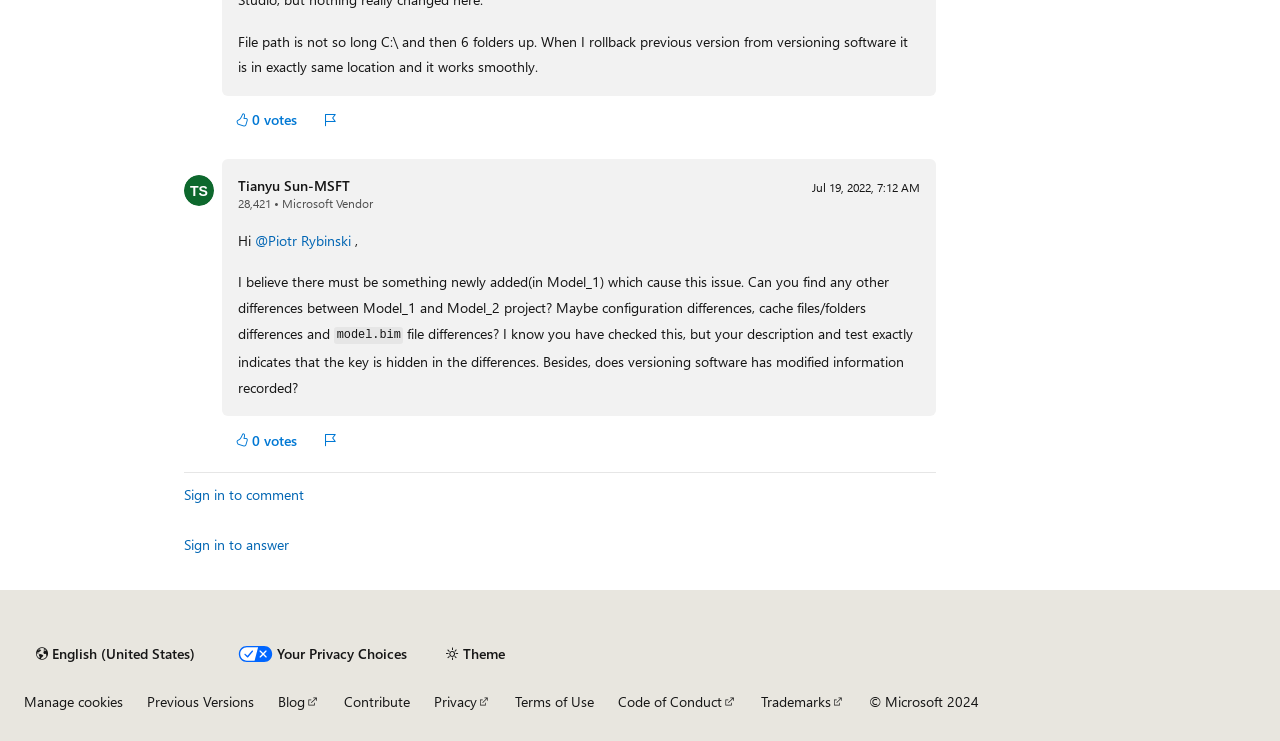What is the company mentioned in the post?
Answer the question in a detailed and comprehensive manner.

The company mentioned in the post is Microsoft, which can be found by looking at the StaticText 'Microsoft Vendor'.